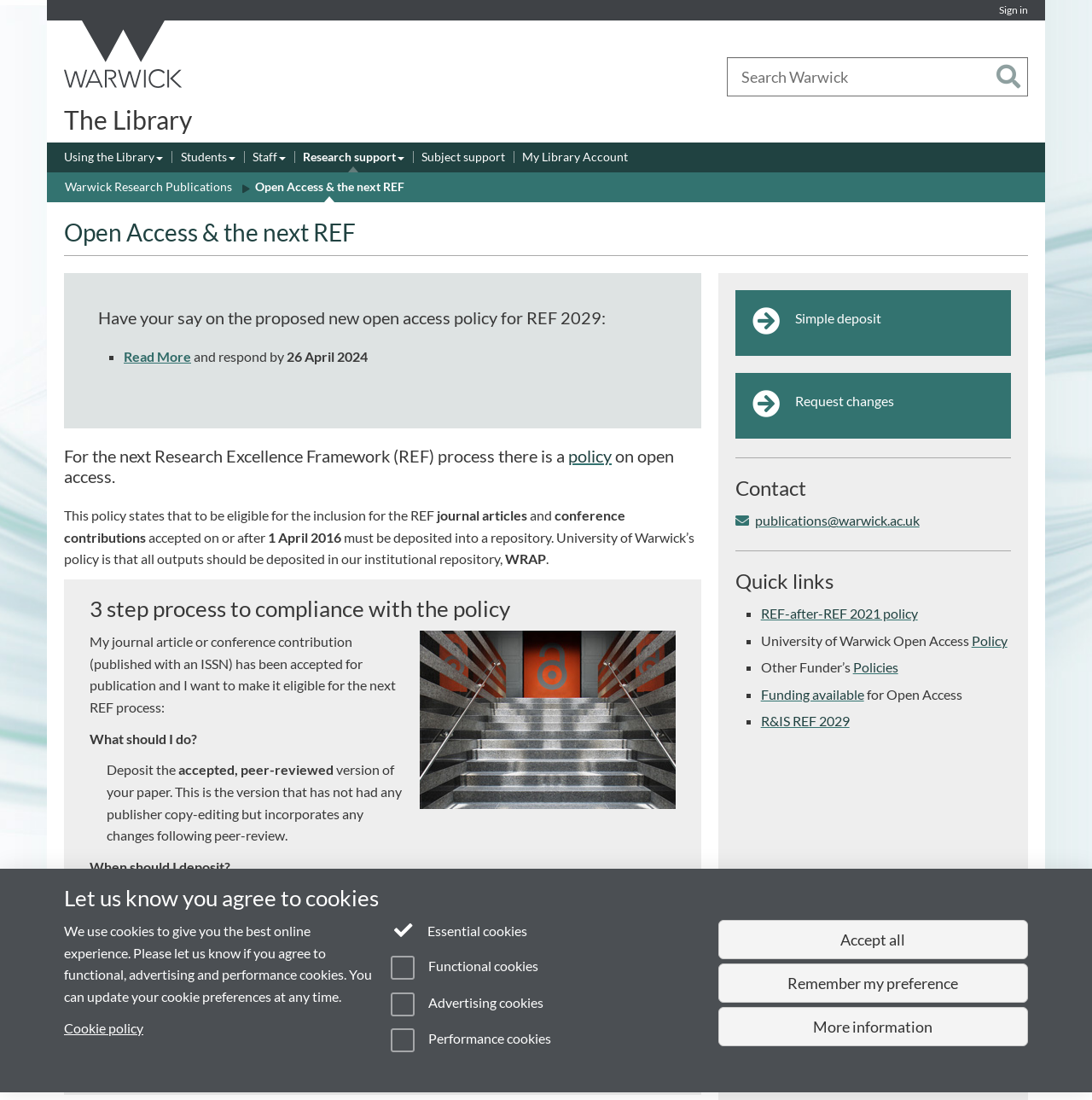Locate the bounding box coordinates of the element that should be clicked to fulfill the instruction: "Sign in".

[0.915, 0.003, 0.941, 0.015]